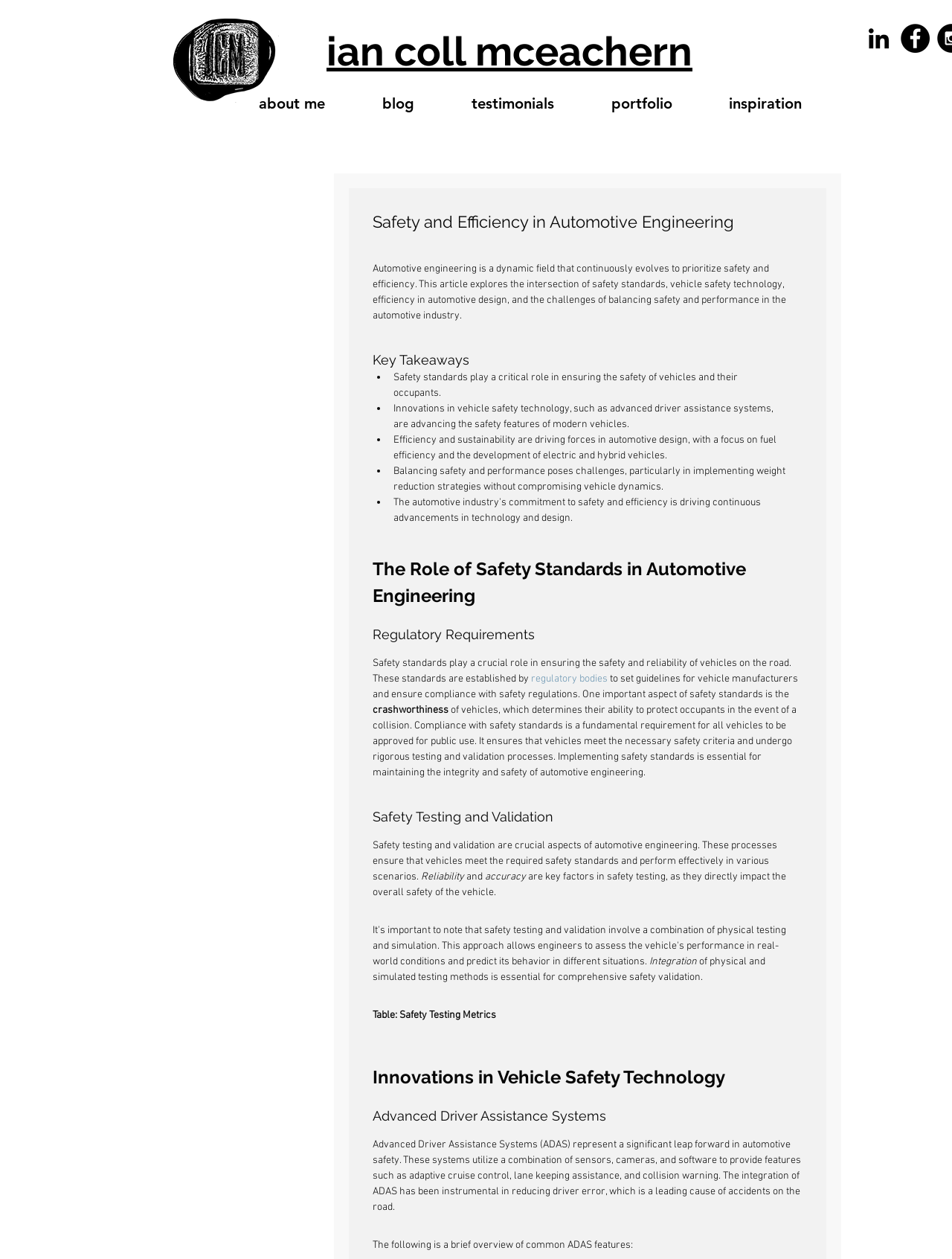What is the author's name?
Respond to the question with a single word or phrase according to the image.

Ian Coll McEachern